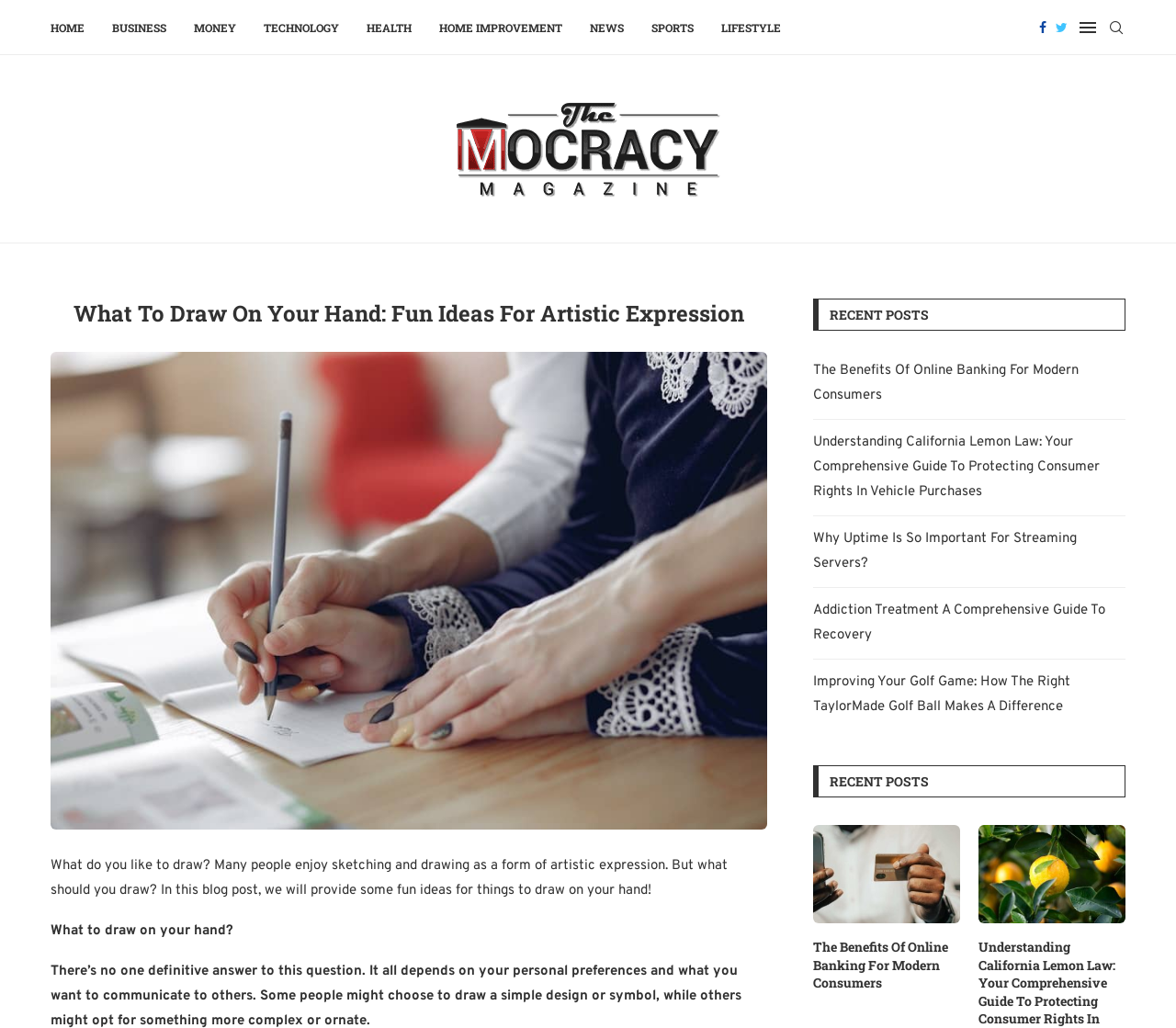Identify the bounding box coordinates of the region that needs to be clicked to carry out this instruction: "Click on the HOME link". Provide these coordinates as four float numbers ranging from 0 to 1, i.e., [left, top, right, bottom].

[0.043, 0.001, 0.072, 0.053]